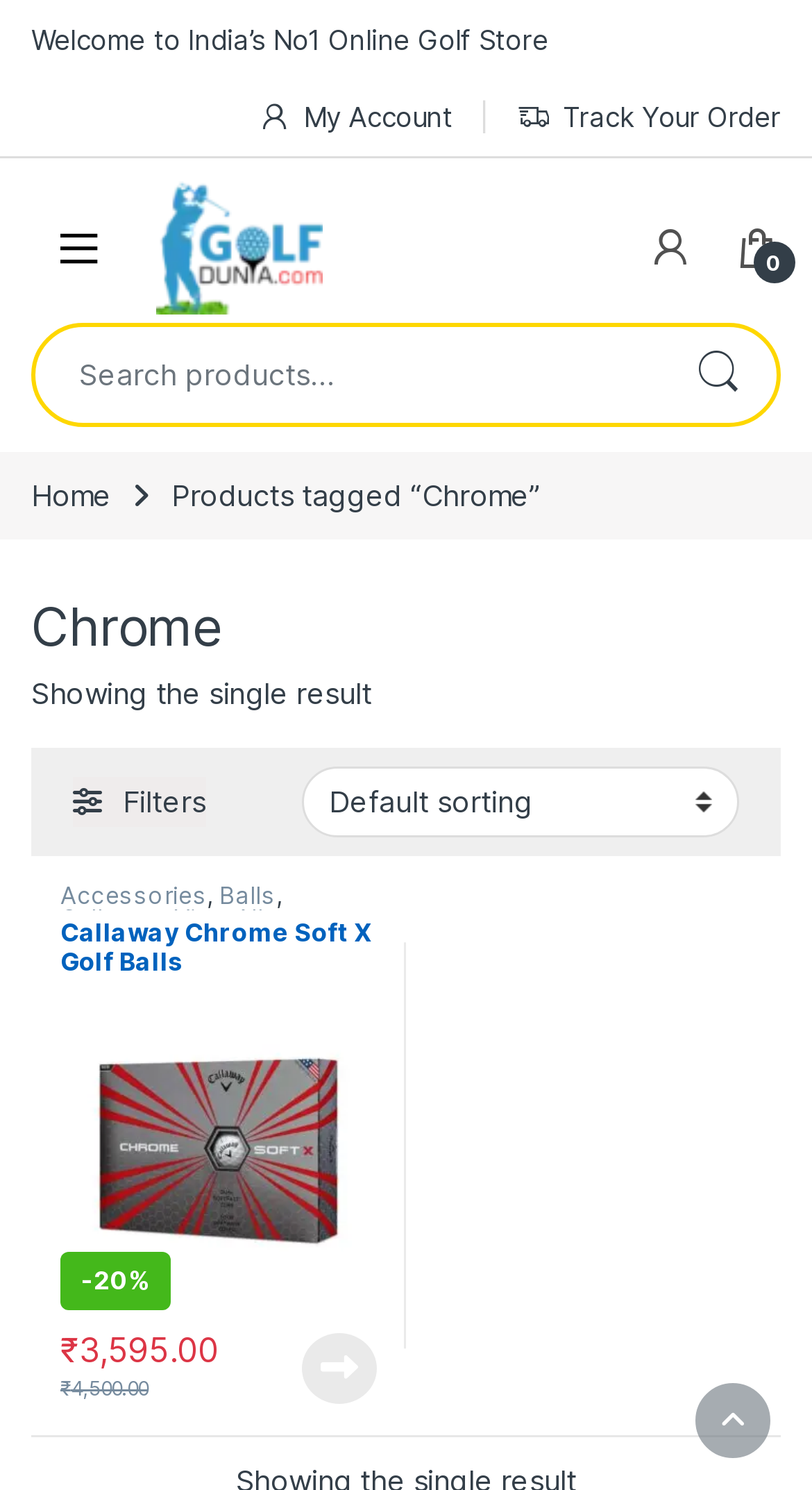Could you highlight the region that needs to be clicked to execute the instruction: "Like this post"?

None